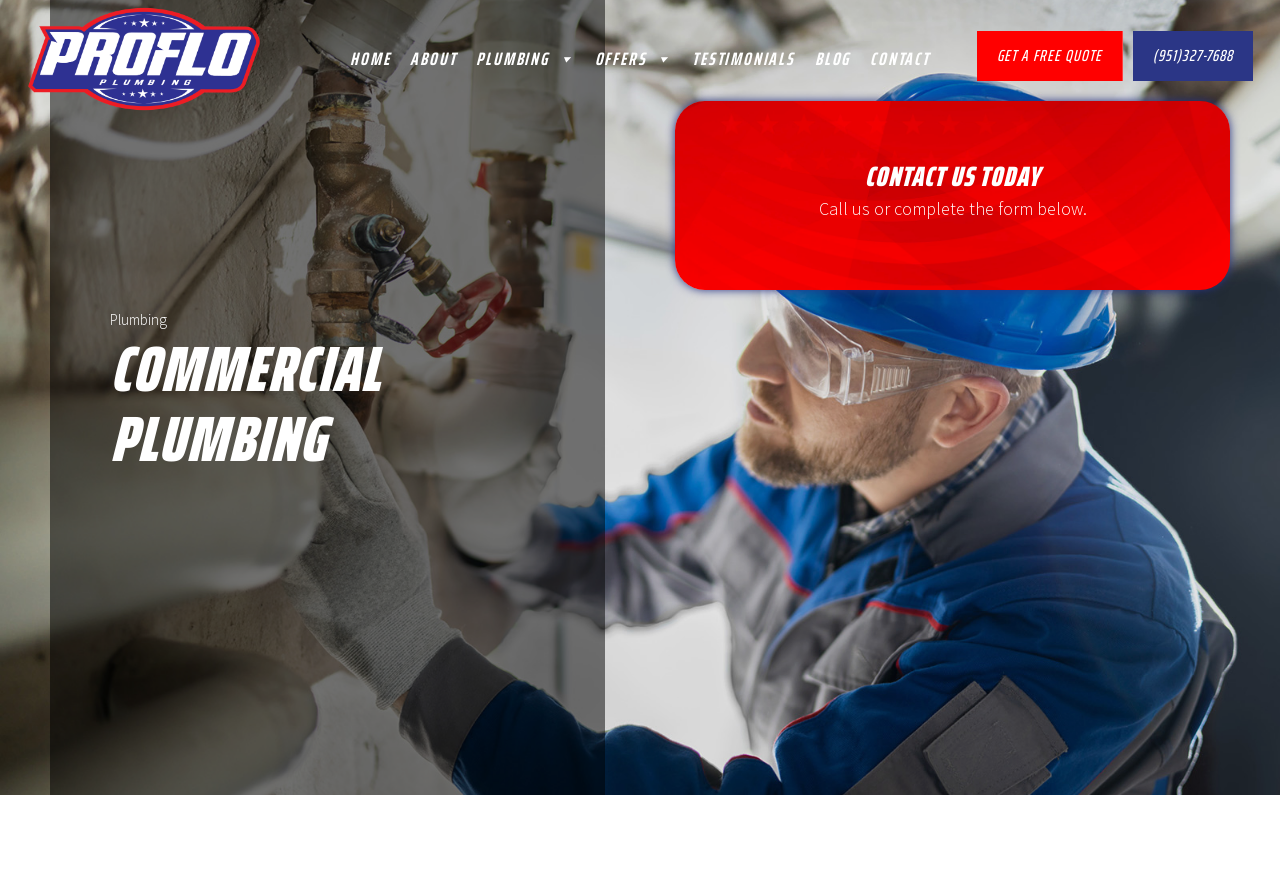Please examine the image and answer the question with a detailed explanation:
What is the name of the company providing plumbing services?

I found the company name by looking at the logo at the top of the page, which has the text 'ProFlo Plumbers' associated with it.